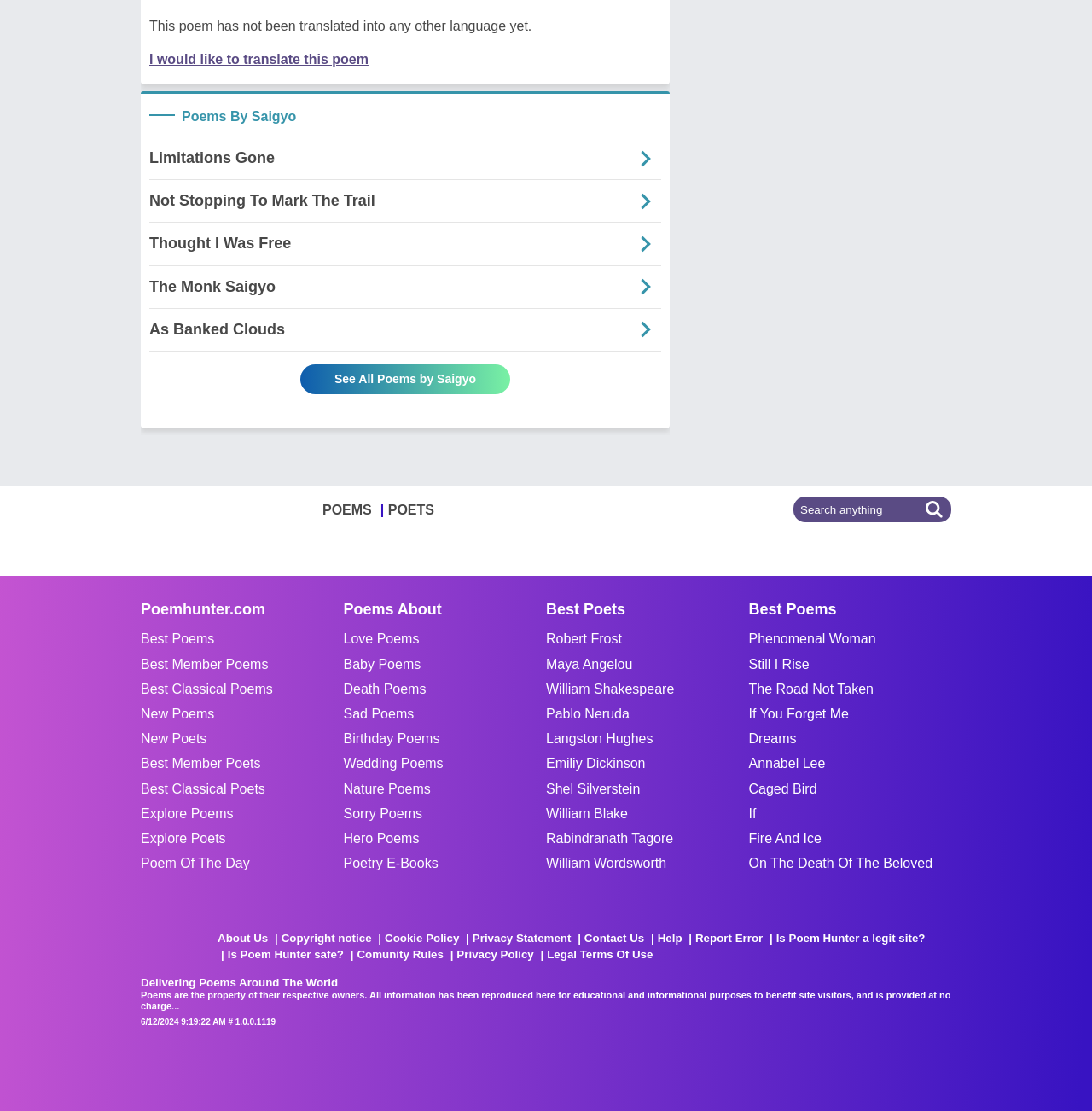How many links are there in the 'POEMS' section?
Answer the question with just one word or phrase using the image.

15